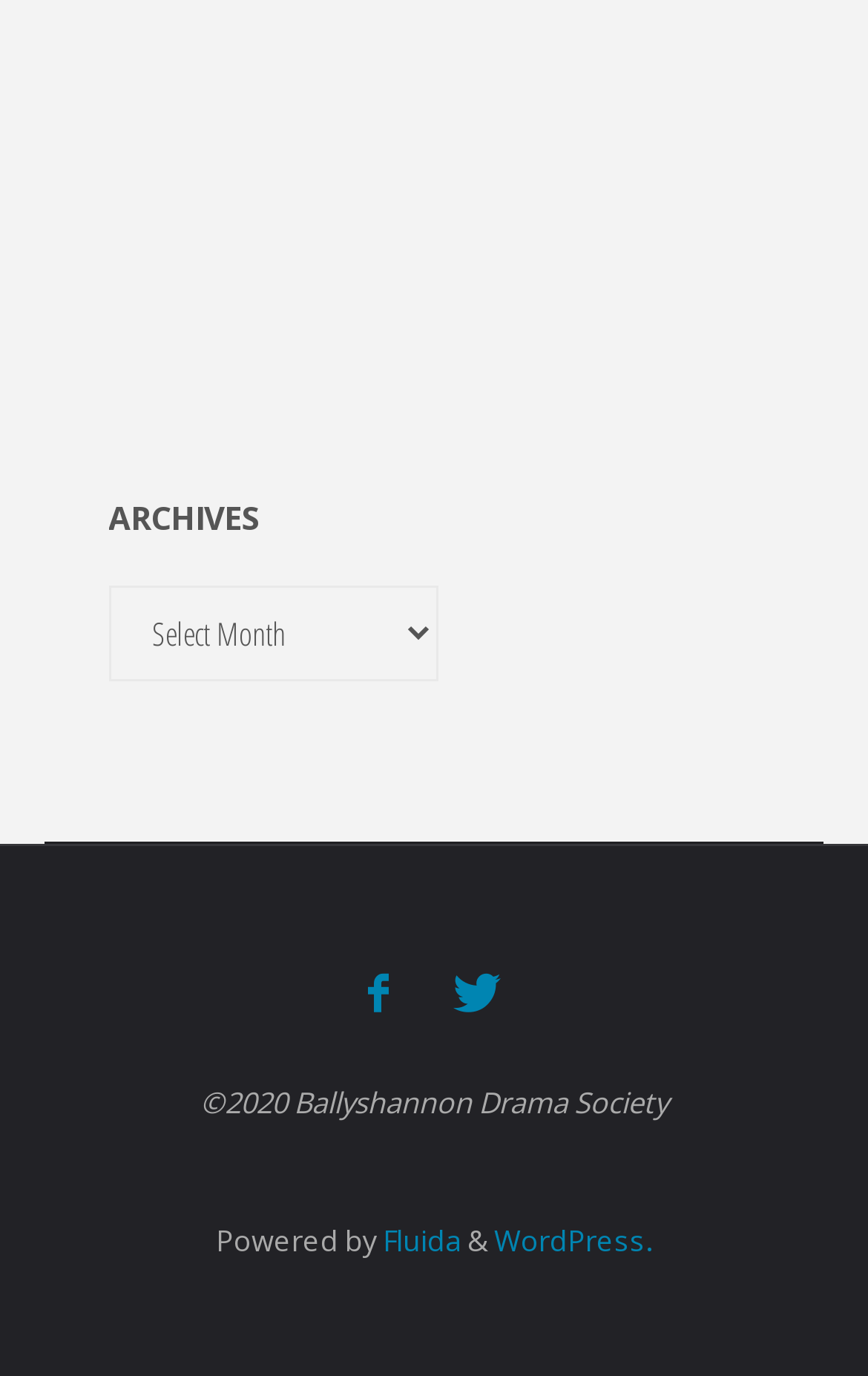Using the given description, provide the bounding box coordinates formatted as (top-left x, top-left y, bottom-right x, bottom-right y), with all values being floating point numbers between 0 and 1. Description: Back to Top

[0.05, 0.777, 0.95, 0.838]